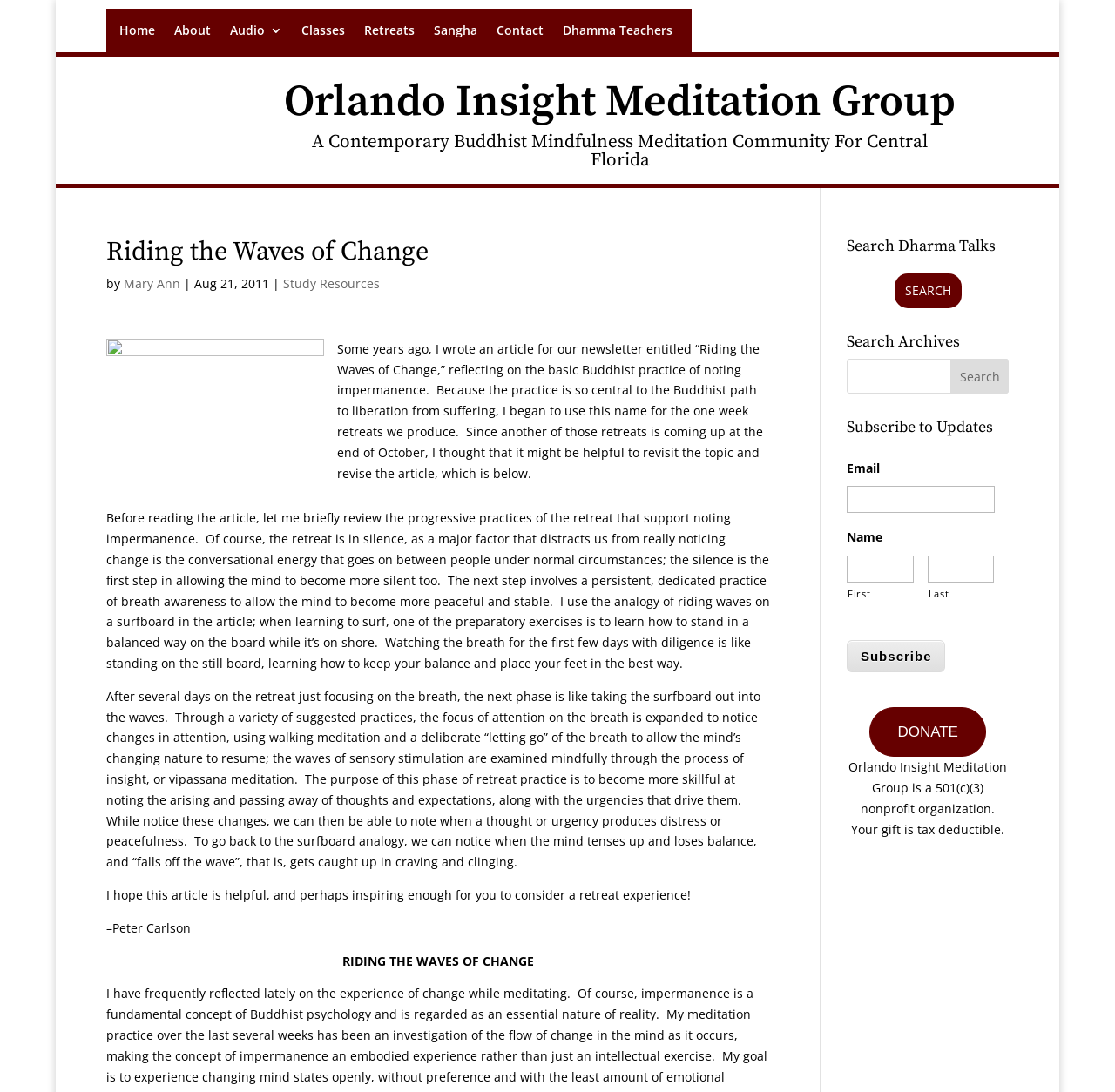Identify the bounding box coordinates for the element you need to click to achieve the following task: "Click the 'Home' link". Provide the bounding box coordinates as four float numbers between 0 and 1, in the form [left, top, right, bottom].

[0.107, 0.022, 0.139, 0.04]